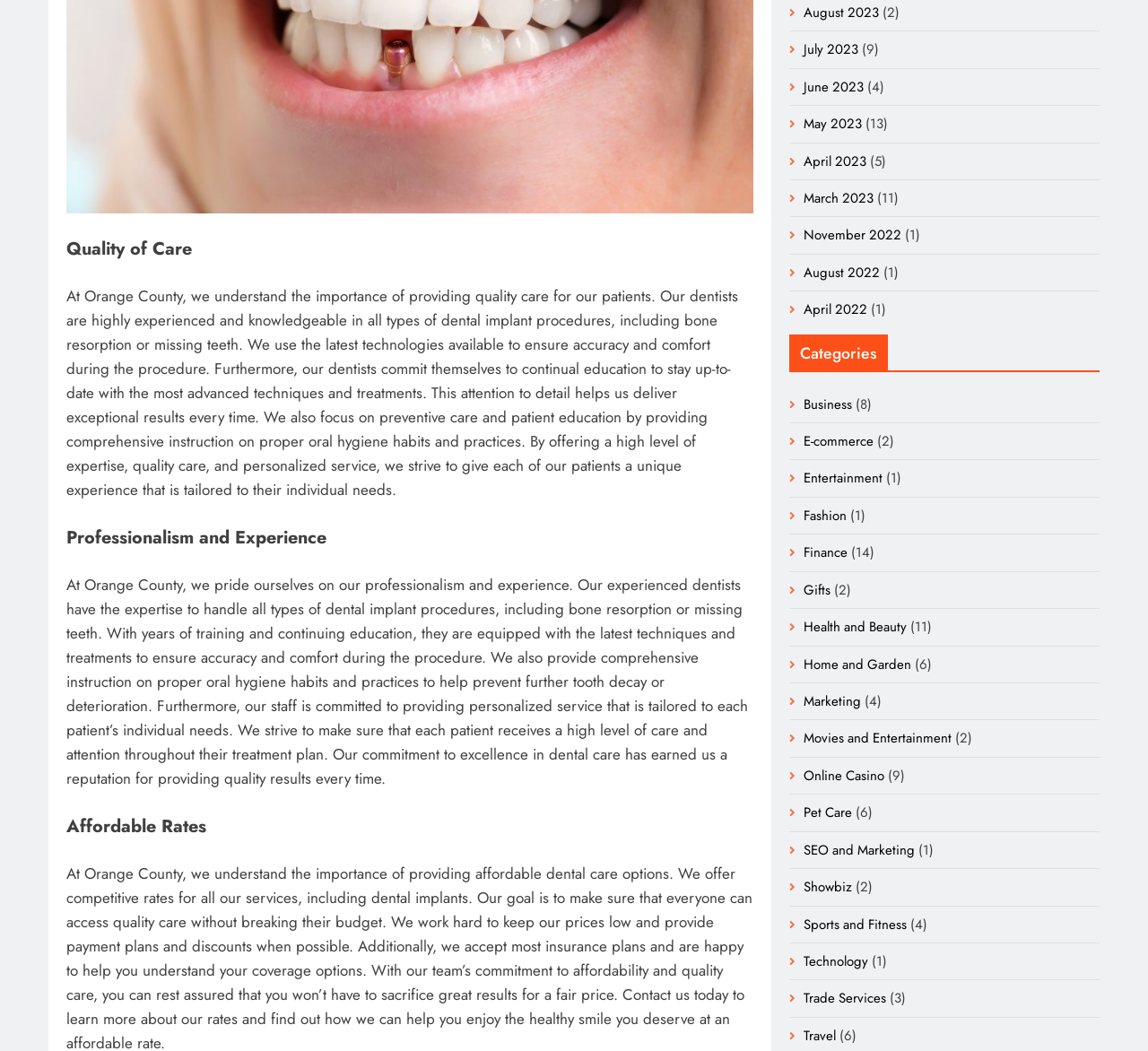What is the main focus of Orange County?
We need a detailed and meticulous answer to the question.

Based on the webpage, the main focus of Orange County is on providing quality care to their patients, as indicated by the heading 'Quality of Care' and the detailed description of their dental implant procedures and commitment to excellence in dental care.